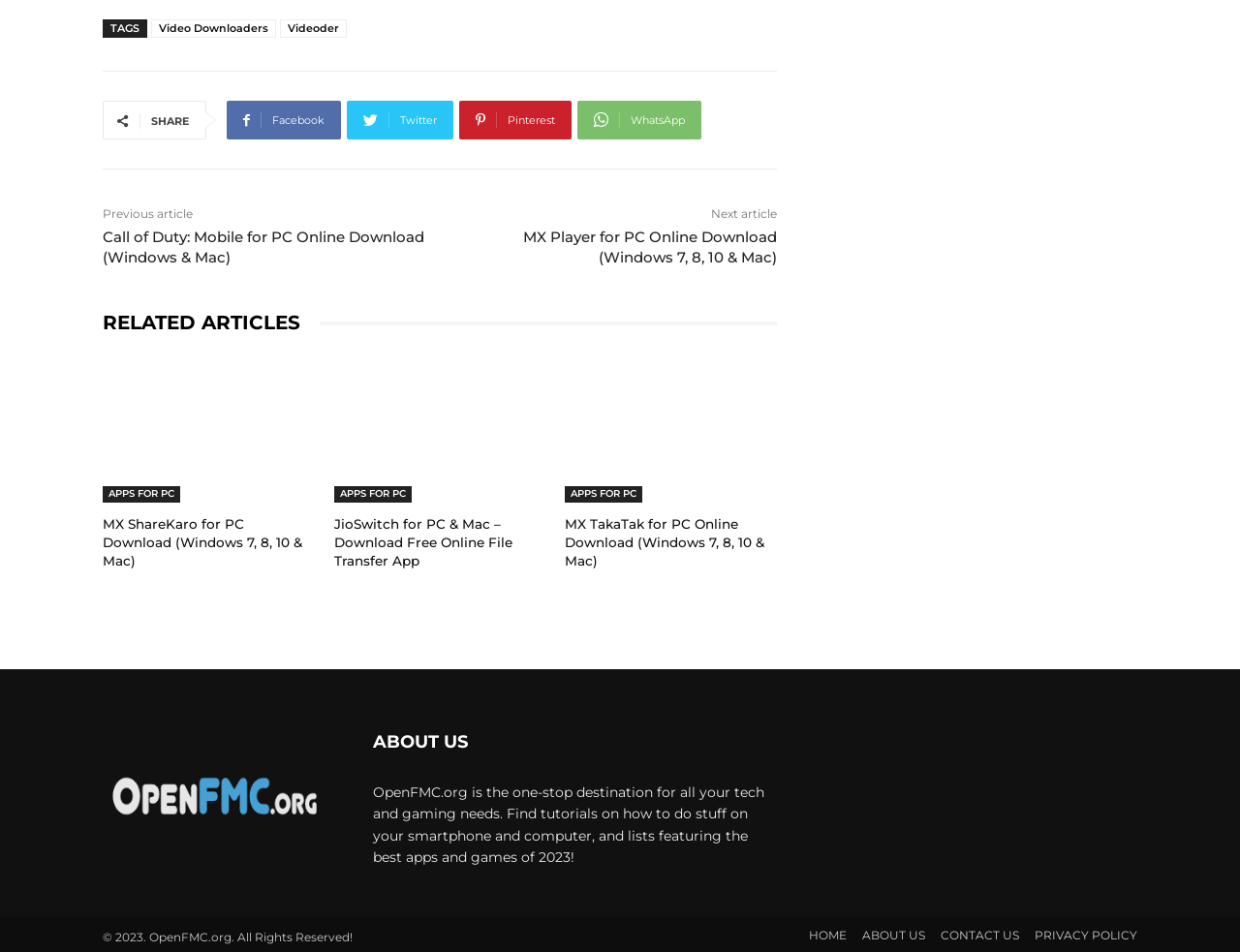Find the bounding box coordinates of the element I should click to carry out the following instruction: "Read about MX Player for PC Online Download".

[0.422, 0.239, 0.627, 0.28]